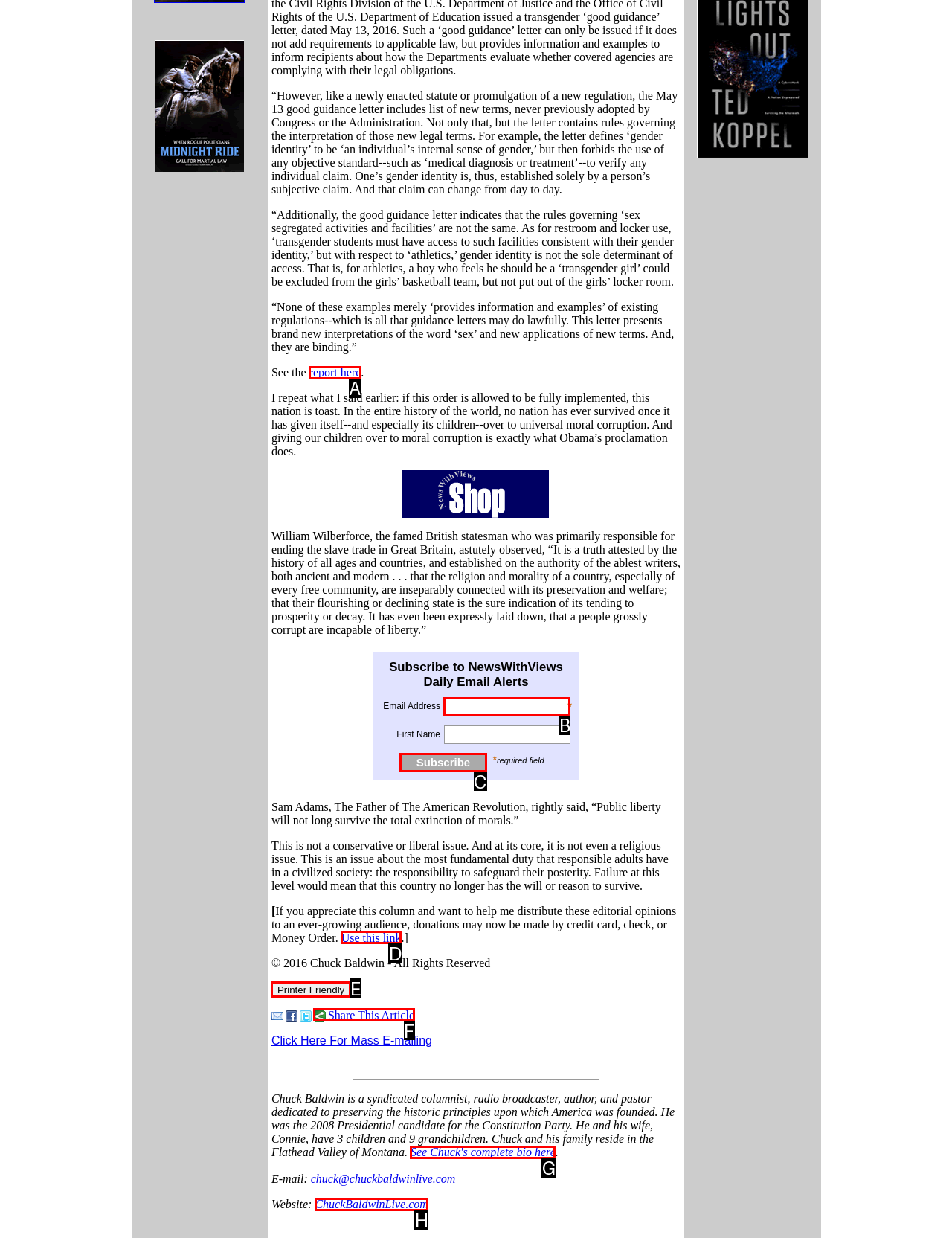Point out the option that aligns with the description: administration@preinstalledwindows.com
Provide the letter of the corresponding choice directly.

None